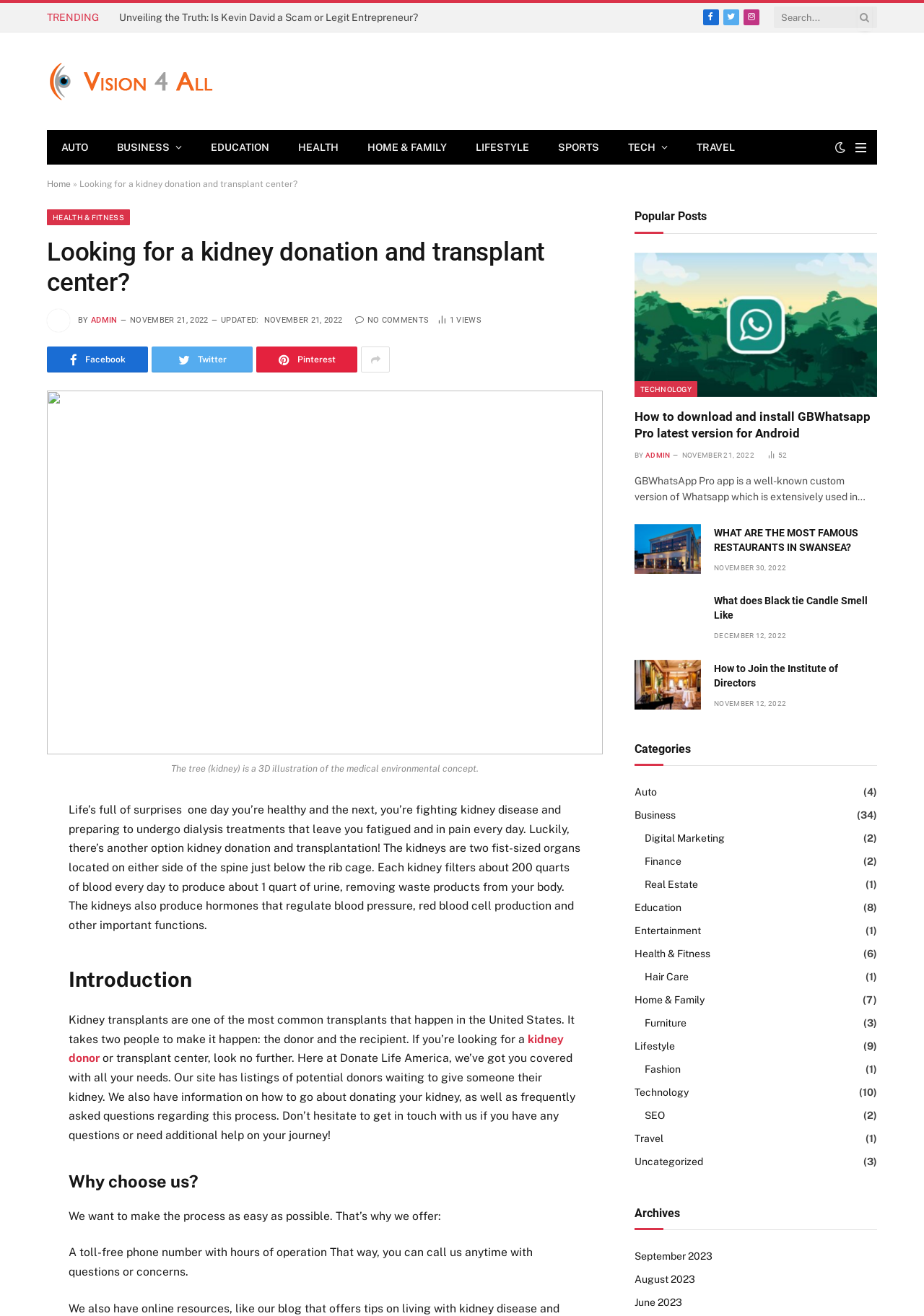Please identify the bounding box coordinates of the clickable area that will allow you to execute the instruction: "Click on 'Please read our Submissions page'".

None